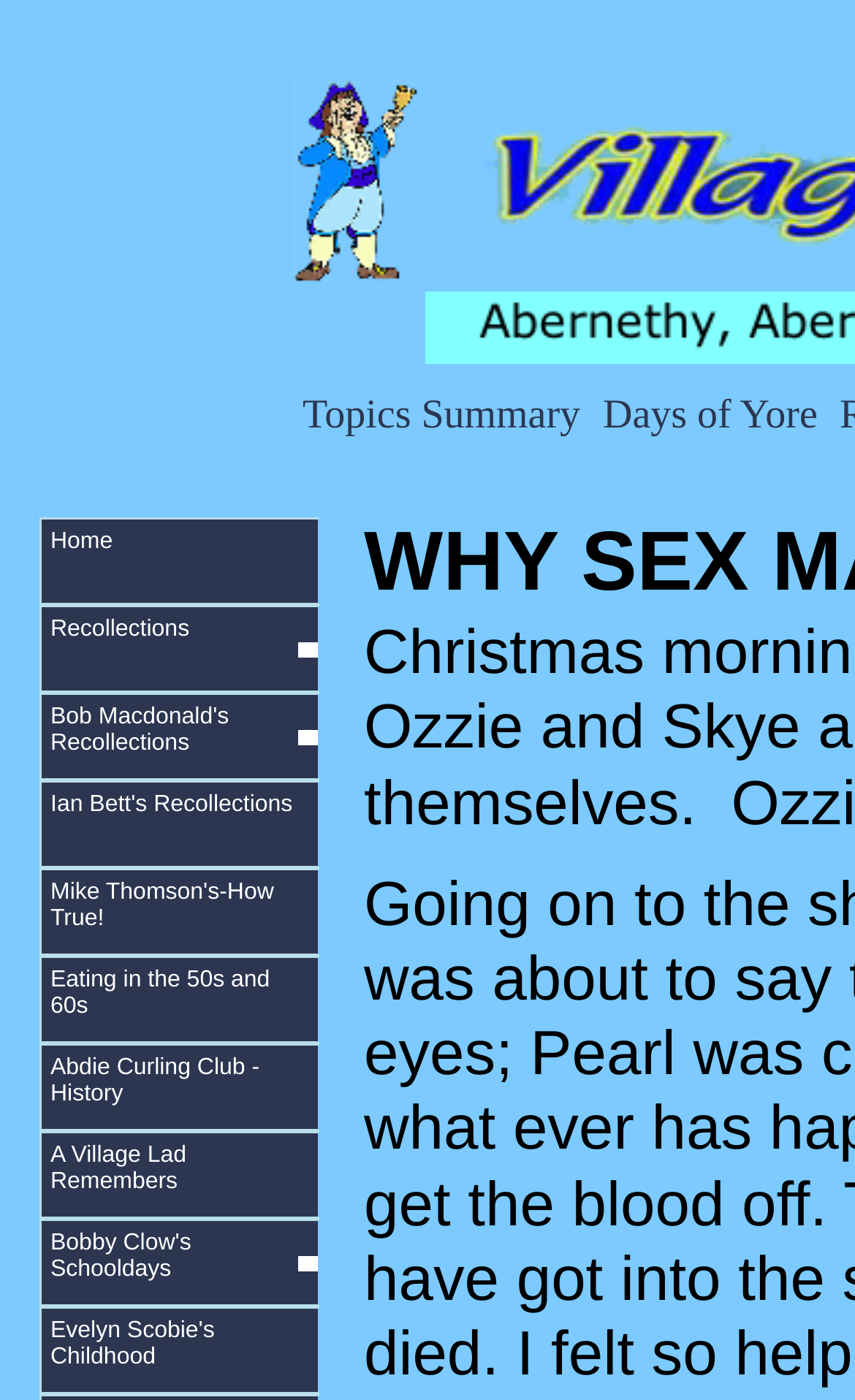Please indicate the bounding box coordinates of the element's region to be clicked to achieve the instruction: "read Bob Macdonald's recollections". Provide the coordinates as four float numbers between 0 and 1, i.e., [left, top, right, bottom].

[0.046, 0.495, 0.374, 0.557]